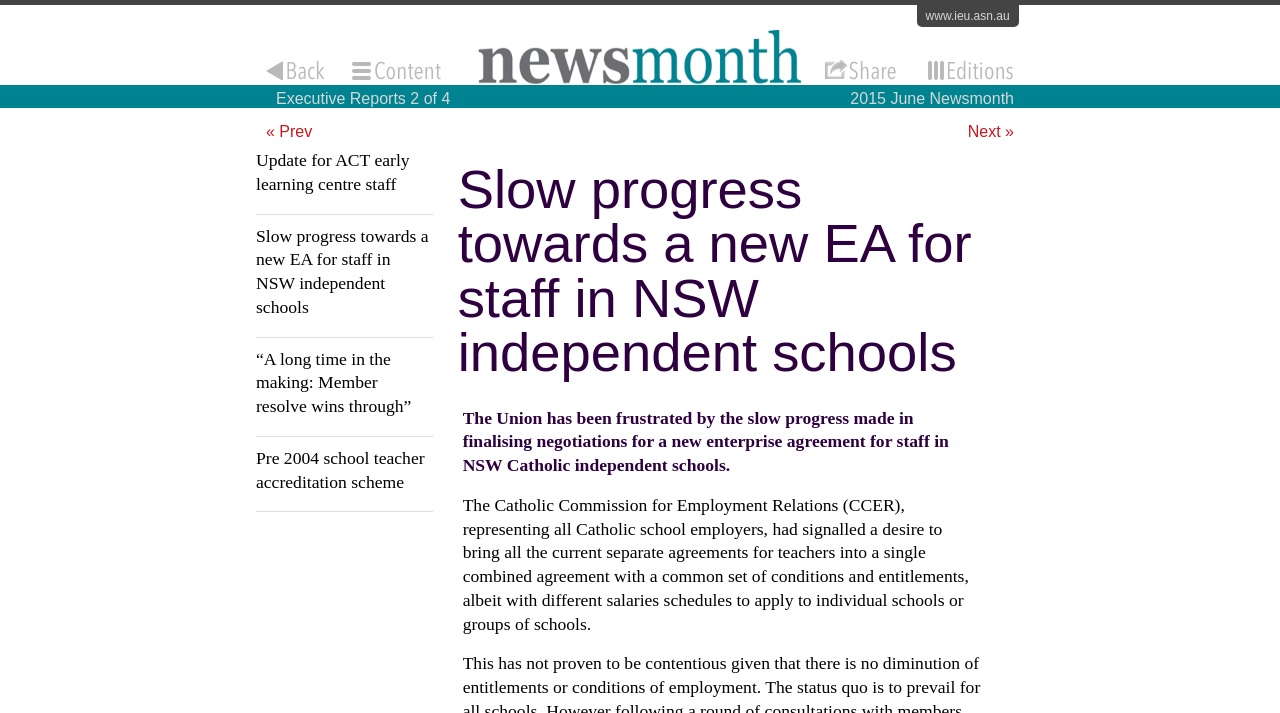What is the Catholic Commission for Employment Relations (CCER) trying to do?
Refer to the image and provide a one-word or short phrase answer.

Combine separate agreements